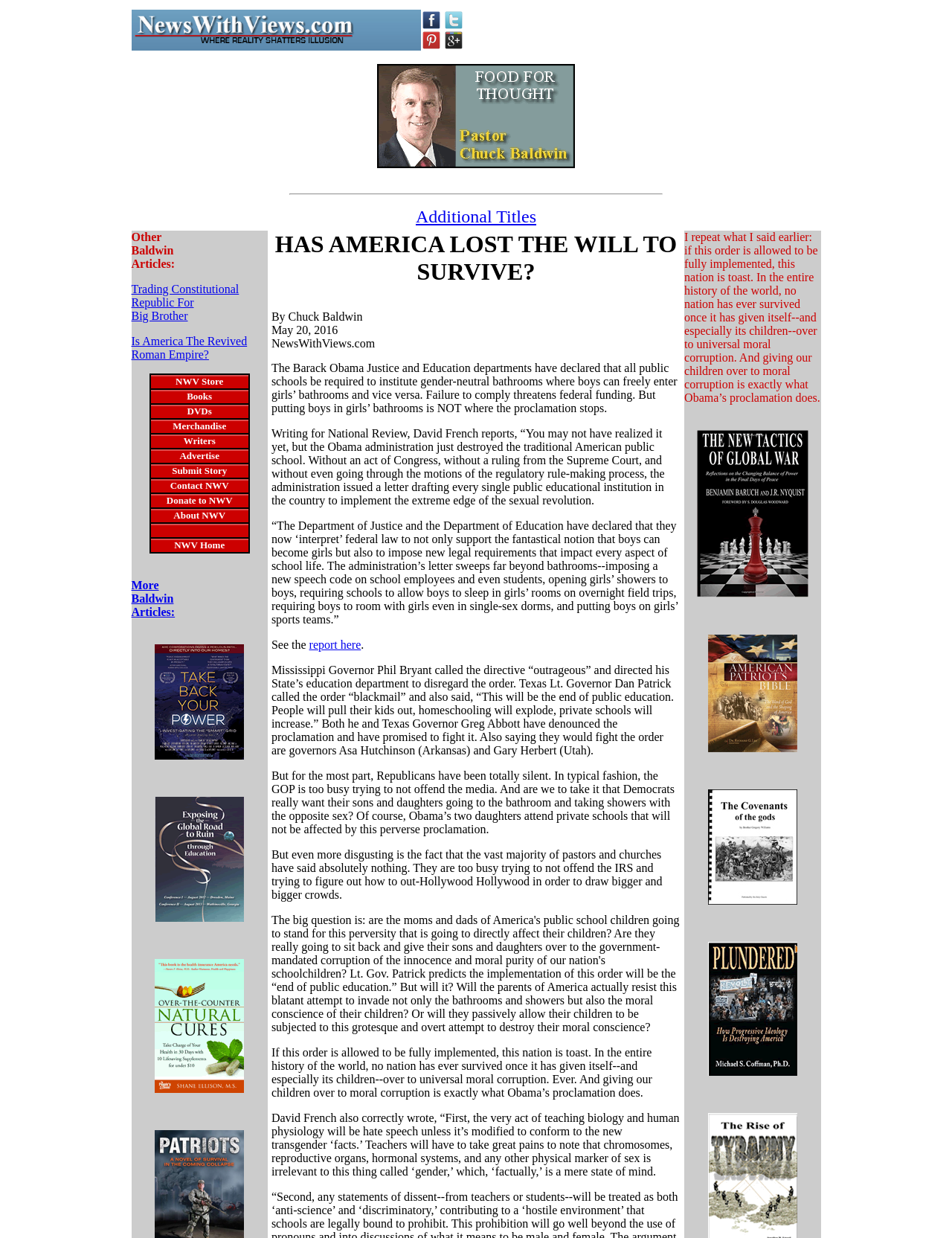What is the name of the author of the article?
Based on the image content, provide your answer in one word or a short phrase.

Chuck Baldwin